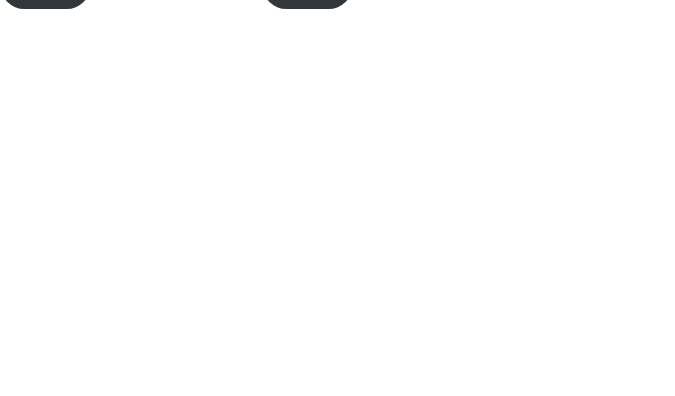What is the capacity of the blender?
From the screenshot, provide a brief answer in one word or phrase.

2L